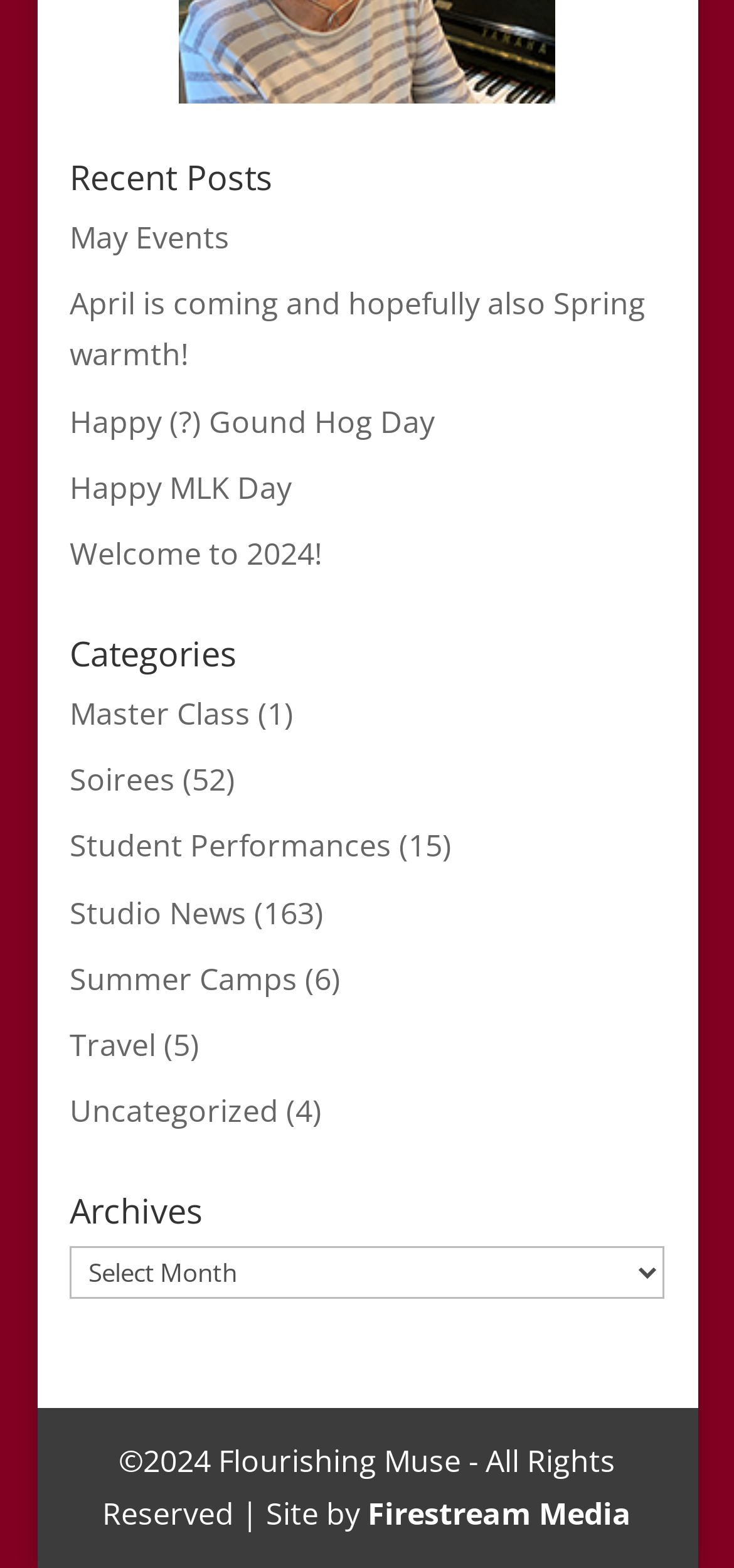For the given element description Welcome to 2024!, determine the bounding box coordinates of the UI element. The coordinates should follow the format (top-left x, top-left y, bottom-right x, bottom-right y) and be within the range of 0 to 1.

[0.095, 0.34, 0.439, 0.366]